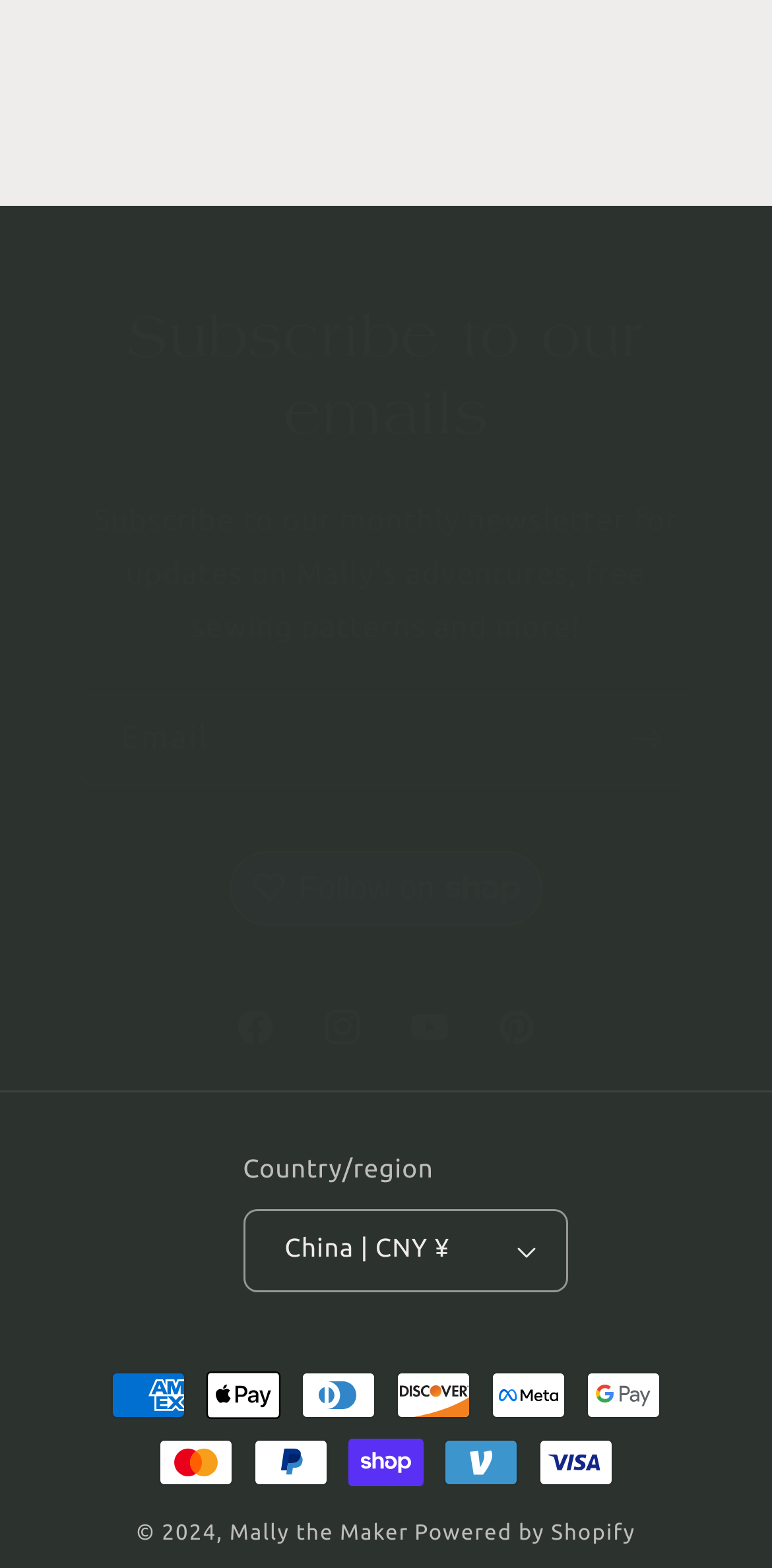Mark the bounding box of the element that matches the following description: "parent_node: Email aria-label="Subscribe" name="commit"".

[0.782, 0.441, 0.895, 0.501]